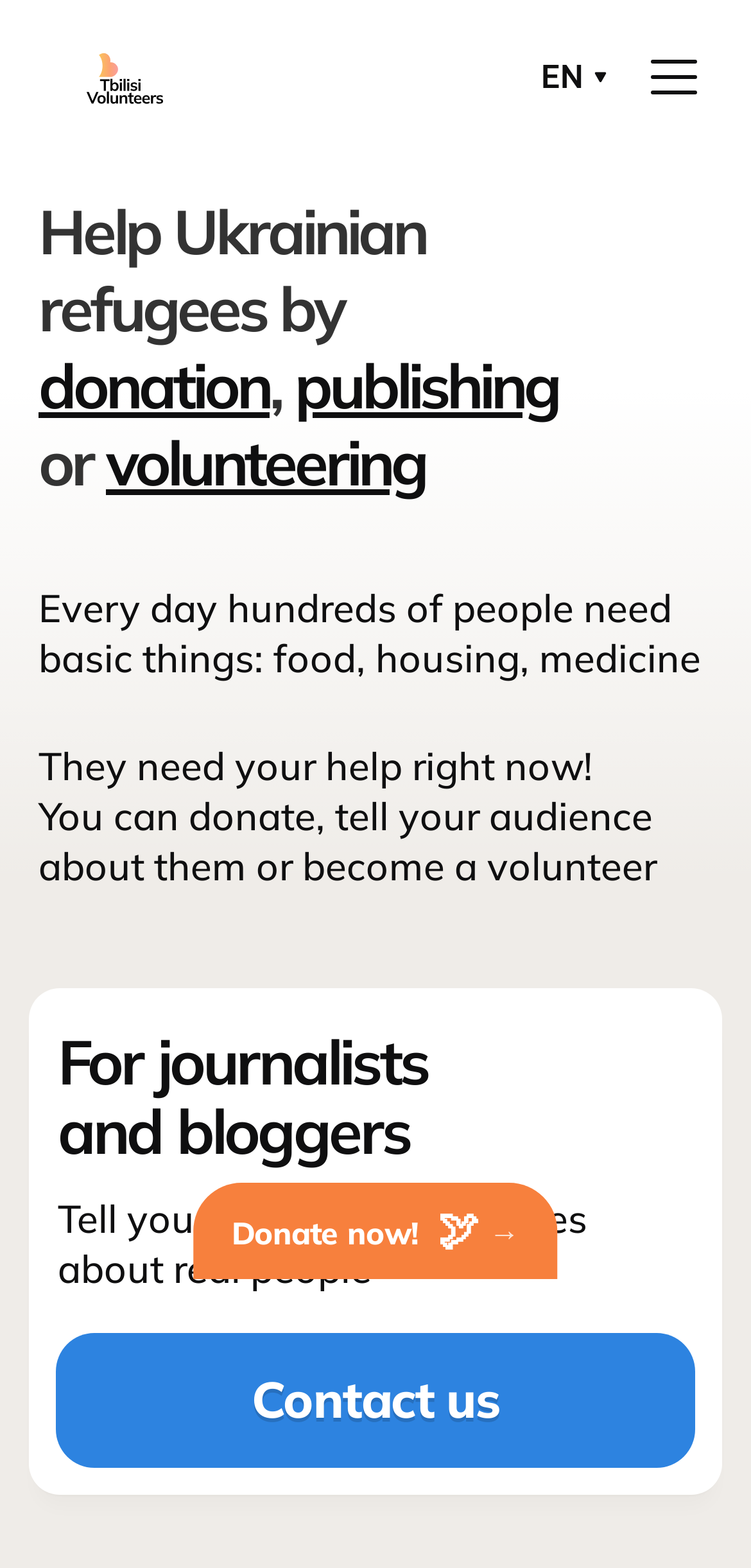Bounding box coordinates are specified in the format (top-left x, top-left y, bottom-right x, bottom-right y). All values are floating point numbers bounded between 0 and 1. Please provide the bounding box coordinate of the region this sentence describes: Contact us

[0.074, 0.85, 0.926, 0.936]